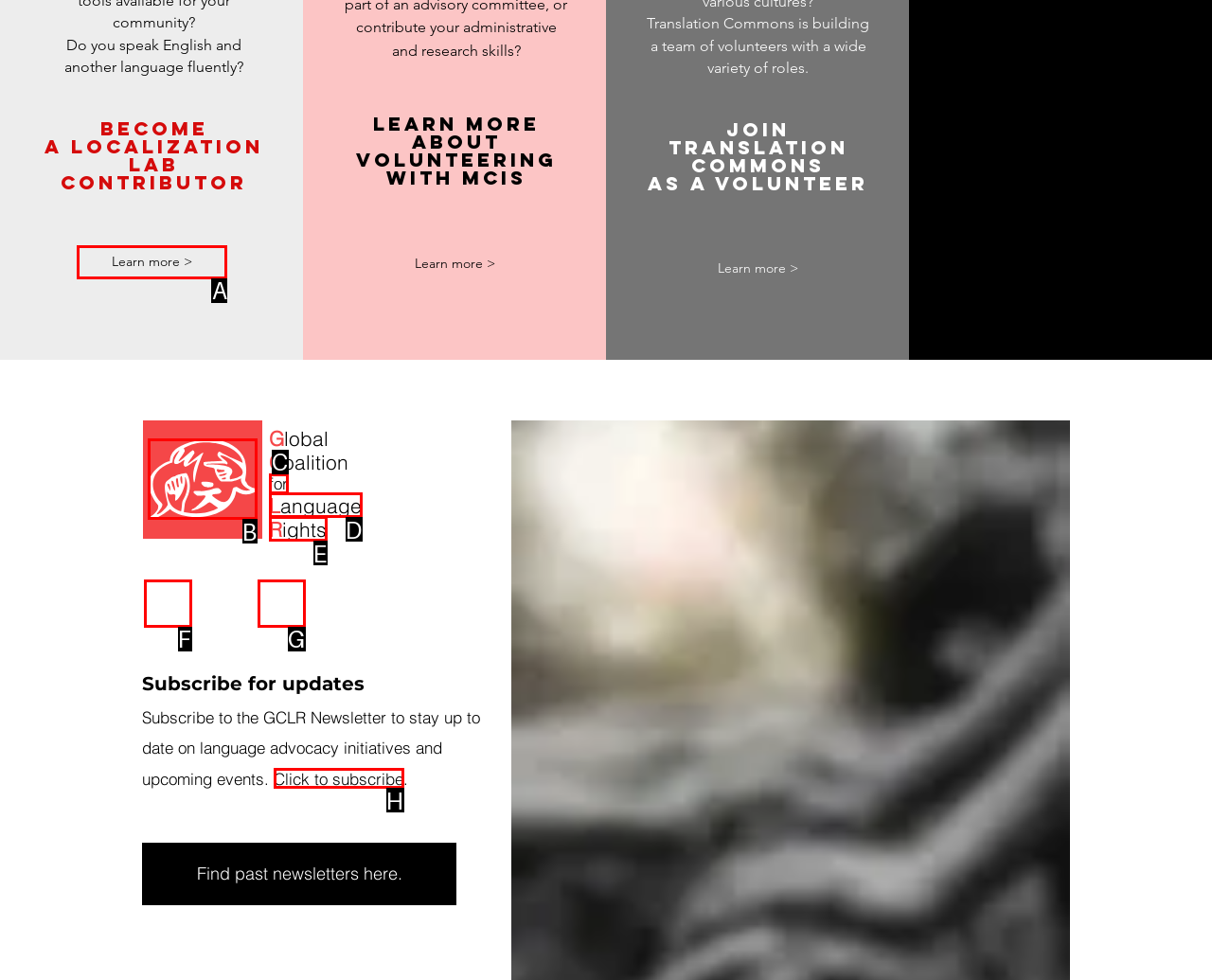Identify the HTML element to click to fulfill this task: Visit the Global Coalition for Language Rights website
Answer with the letter from the given choices.

B